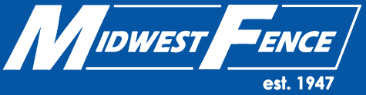Elaborate on the contents of the image in great detail.

The image features the logo of Midwest Fence, which prominently displays the name in bold, stylized typography against a vibrant blue background. The design emphasizes "MIDWEST" in a bold font, while "Fence" is rendered in a slightly smaller and more elegant typeface. The logo also includes the establishment year, "est. 1947," subtly placed to convey the company's long-standing reputation in the fencing industry. This logo represents a company that has been providing fencing solutions since the late 1940s, signifying trust and reliability in their services.